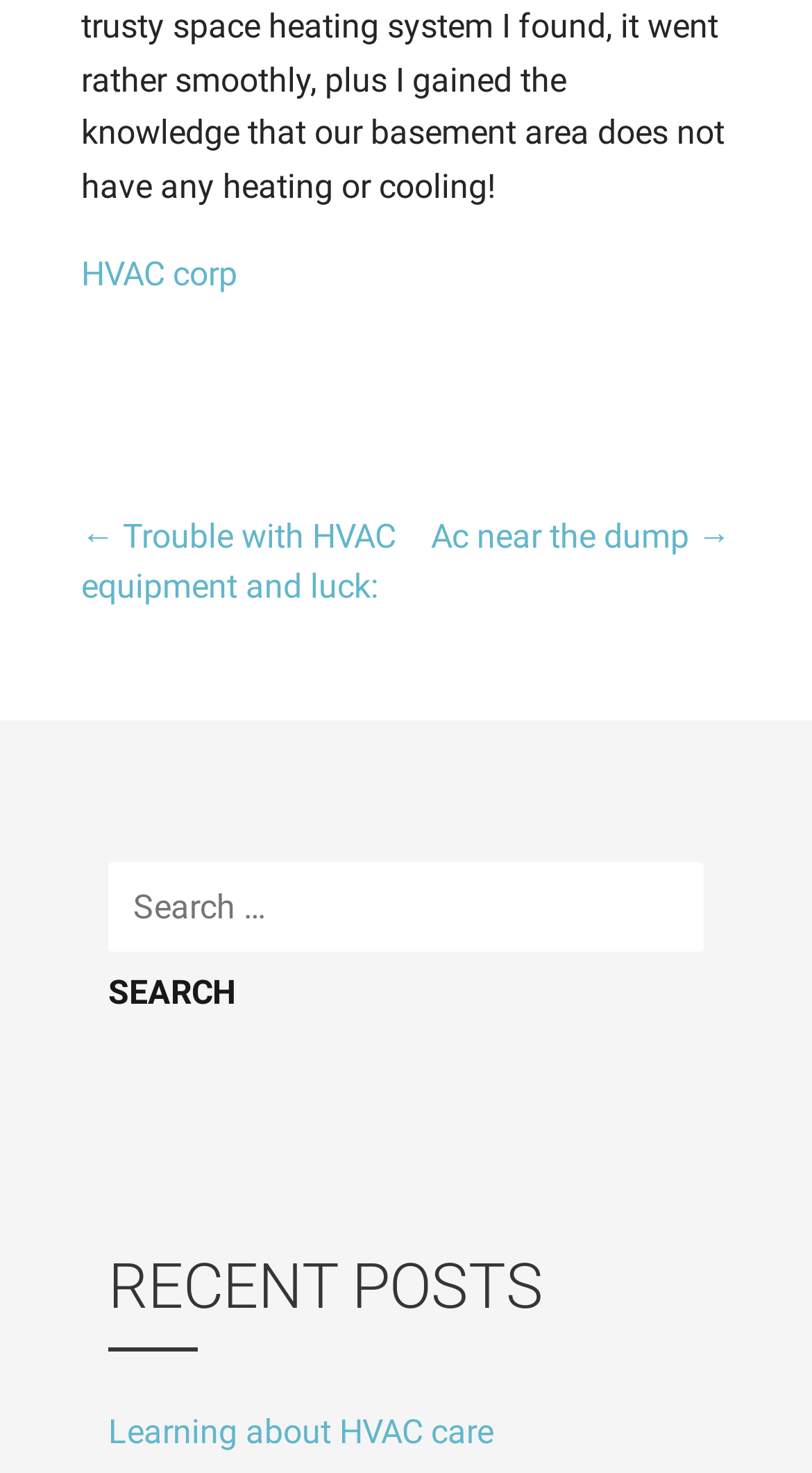What is the text on the search button?
Based on the screenshot, give a detailed explanation to answer the question.

The search button has a static text 'SEARCH' on it, which can be found in the complementary section.